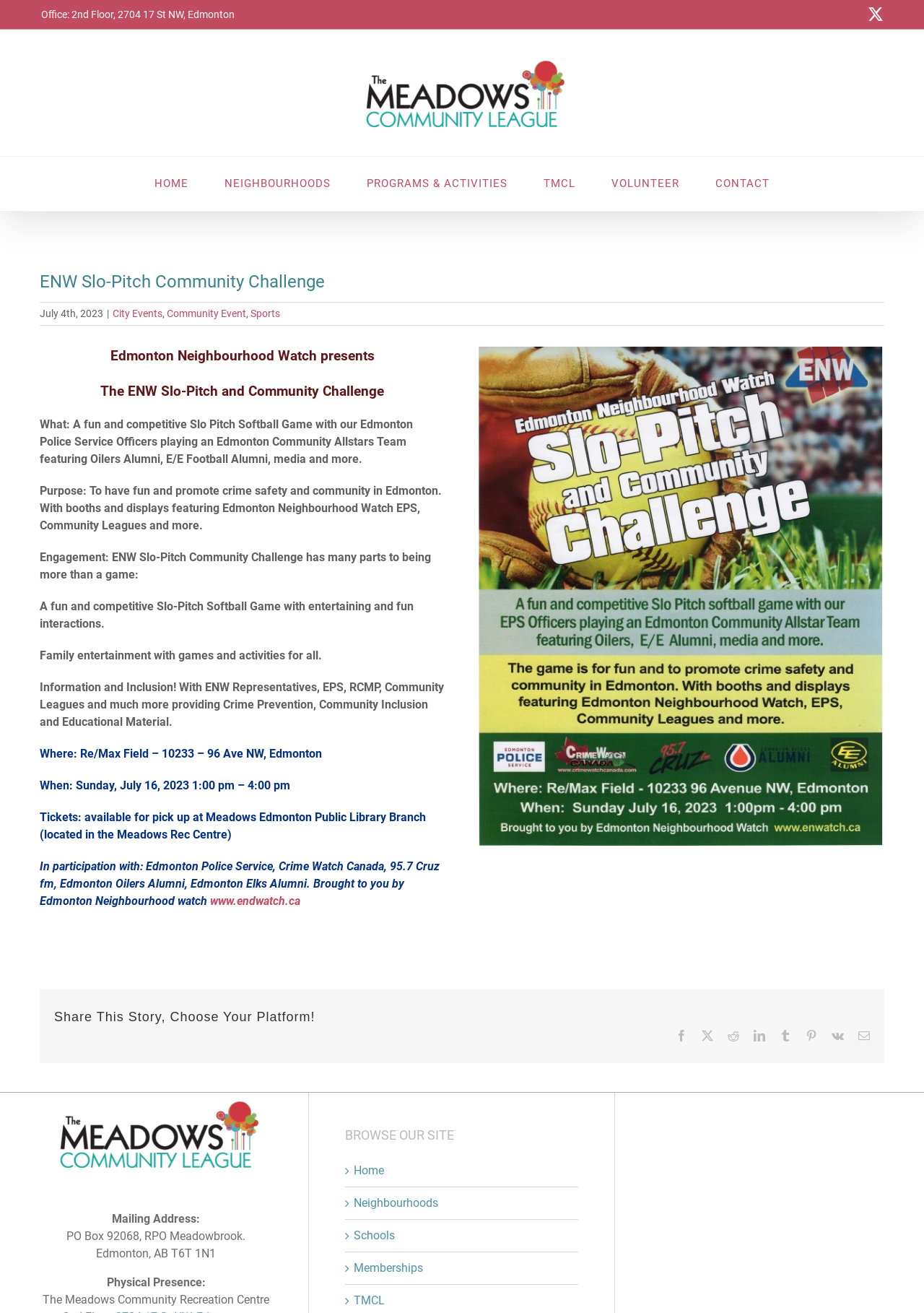Find the bounding box coordinates for the element that must be clicked to complete the instruction: "Visit the Meadows Community League website". The coordinates should be four float numbers between 0 and 1, indicated as [left, top, right, bottom].

[0.383, 0.04, 0.617, 0.102]